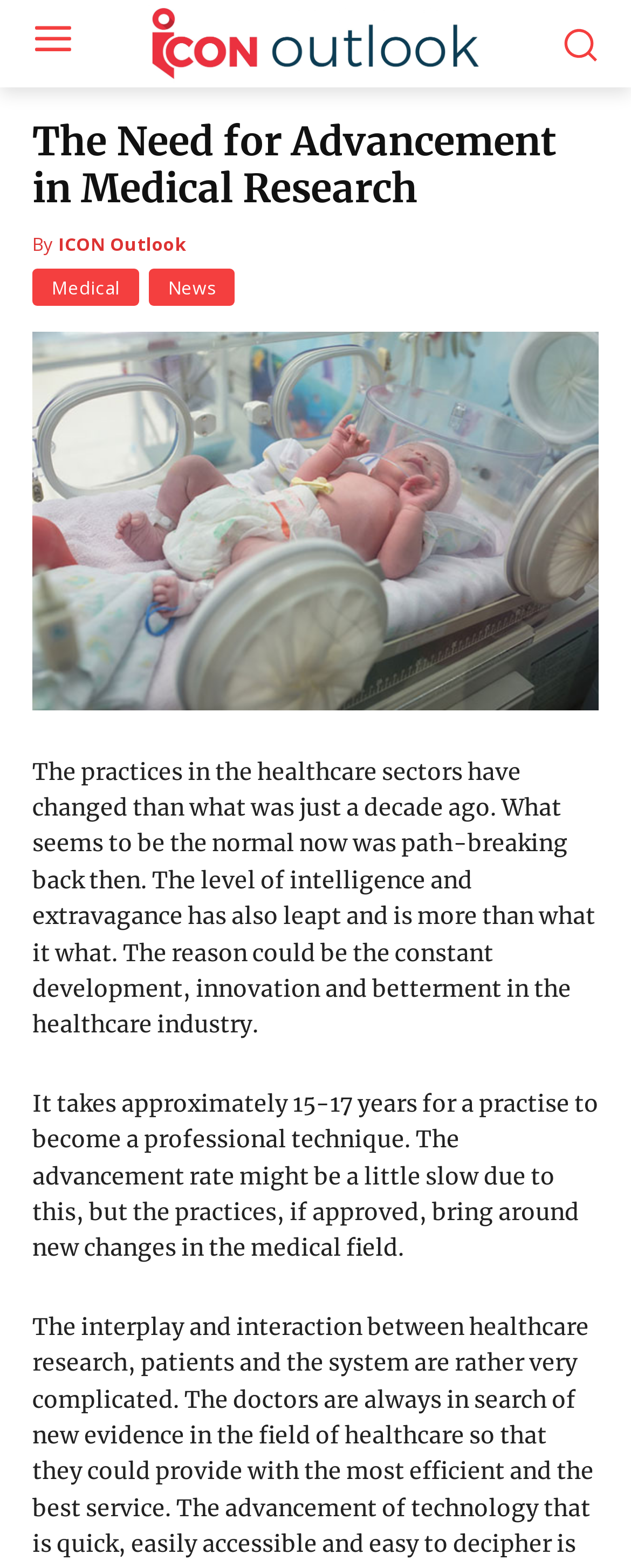Please extract the title of the webpage.

The Need for Advancement in Medical Research